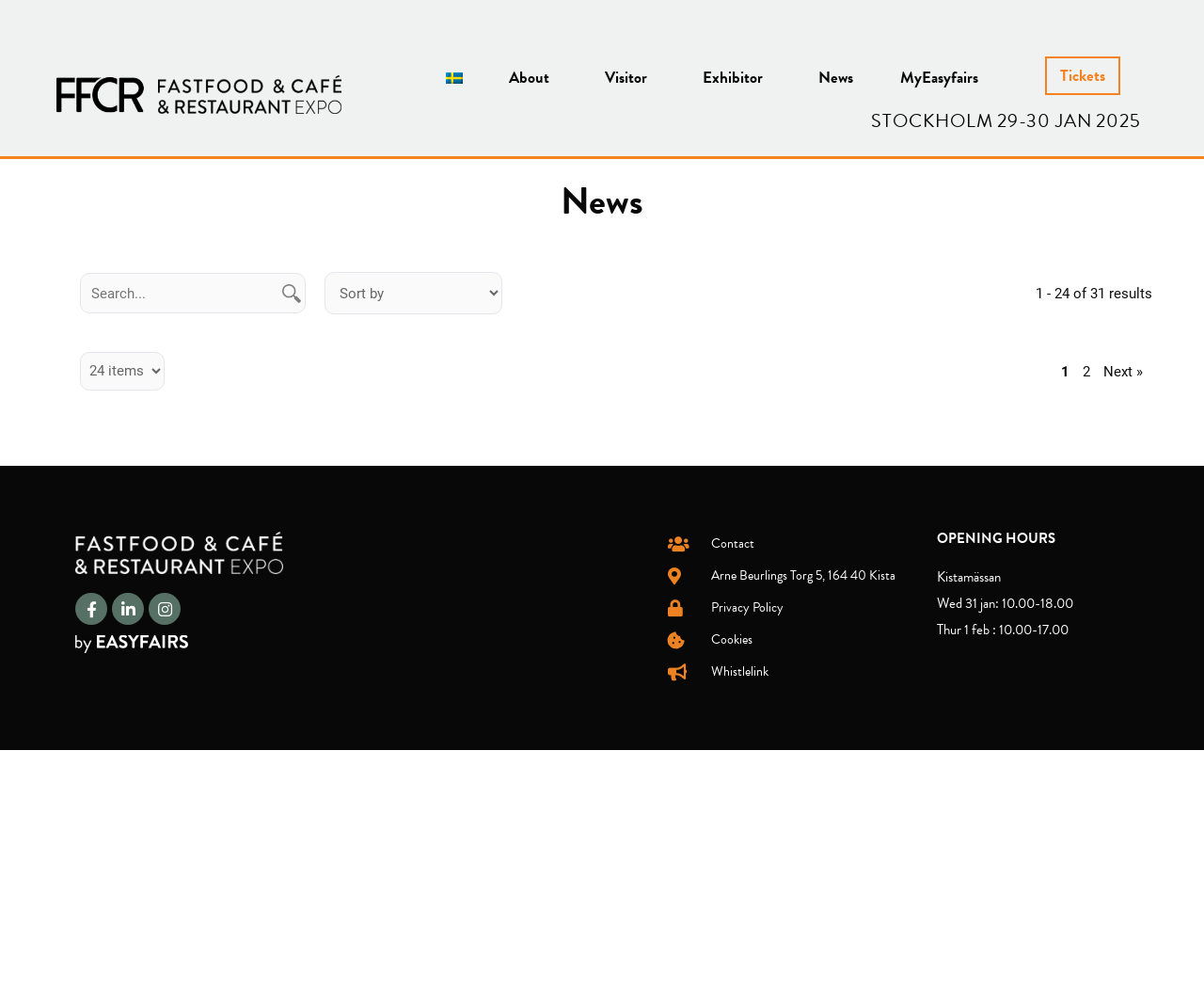What is the location of the event?
Refer to the image and provide a concise answer in one word or phrase.

Kistamässan